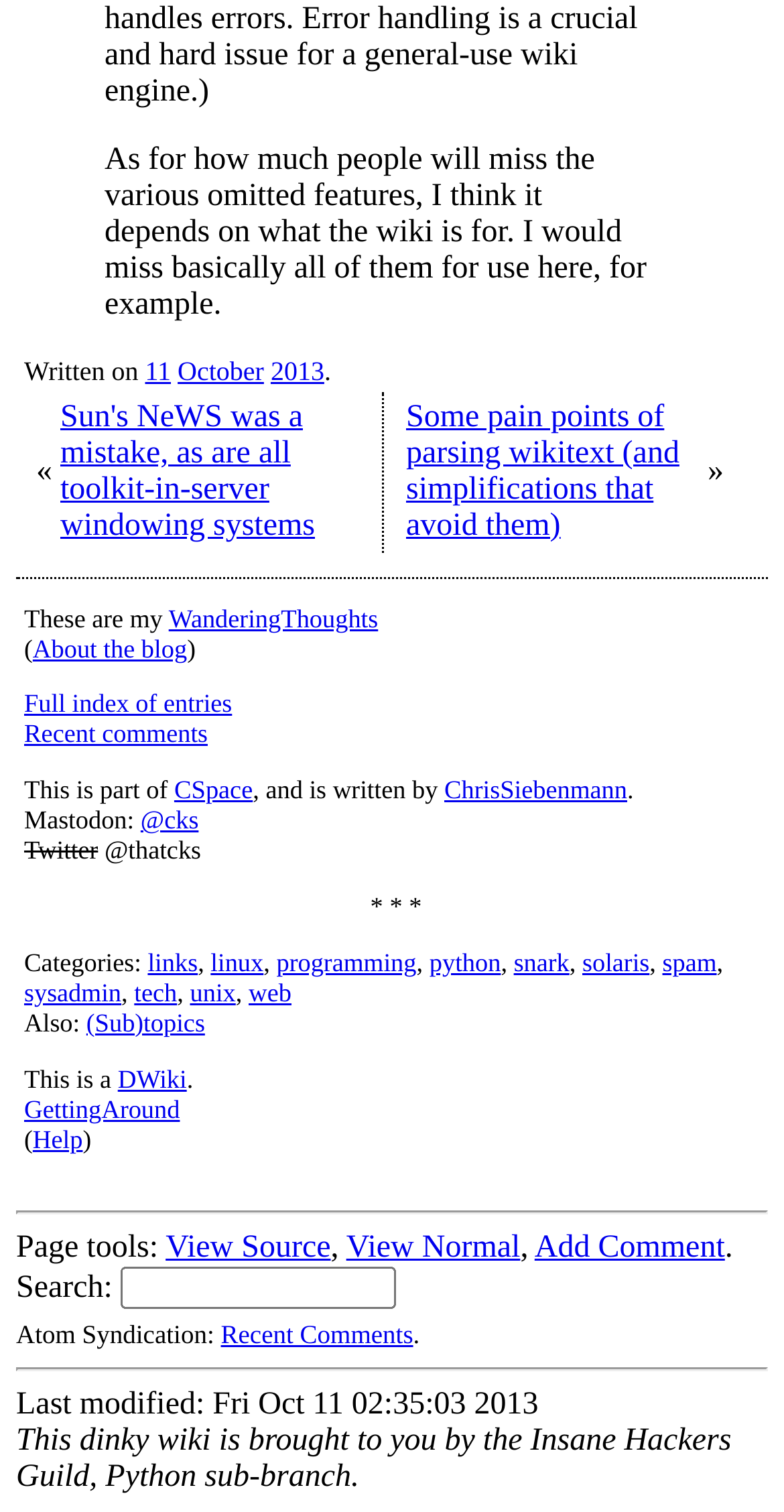Please identify the bounding box coordinates of the area that needs to be clicked to fulfill the following instruction: "View the blog post written on October 11, 2013."

[0.185, 0.235, 0.218, 0.255]